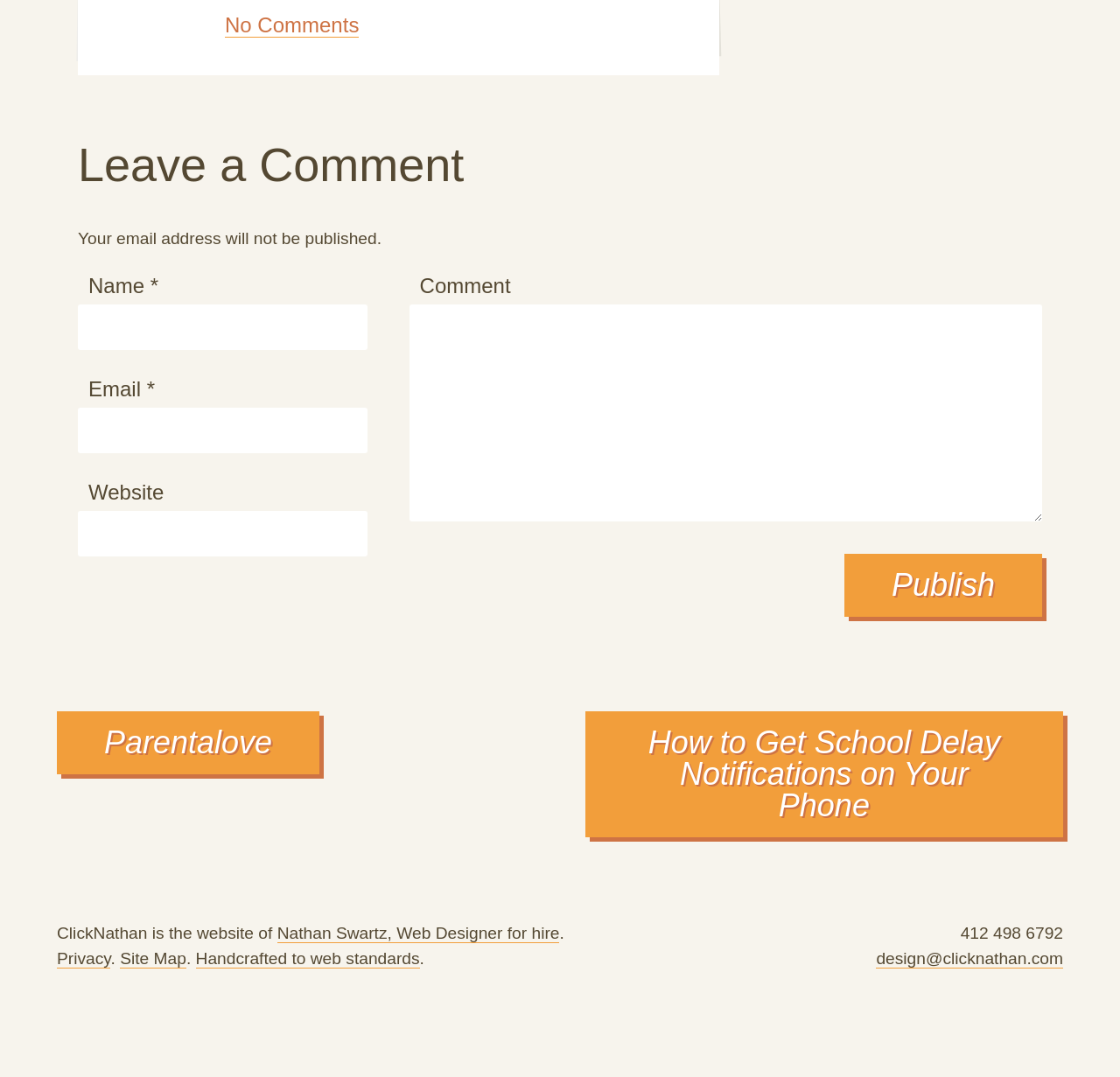Find the coordinates for the bounding box of the element with this description: "parent_node: Name * name="author"".

[0.07, 0.283, 0.328, 0.325]